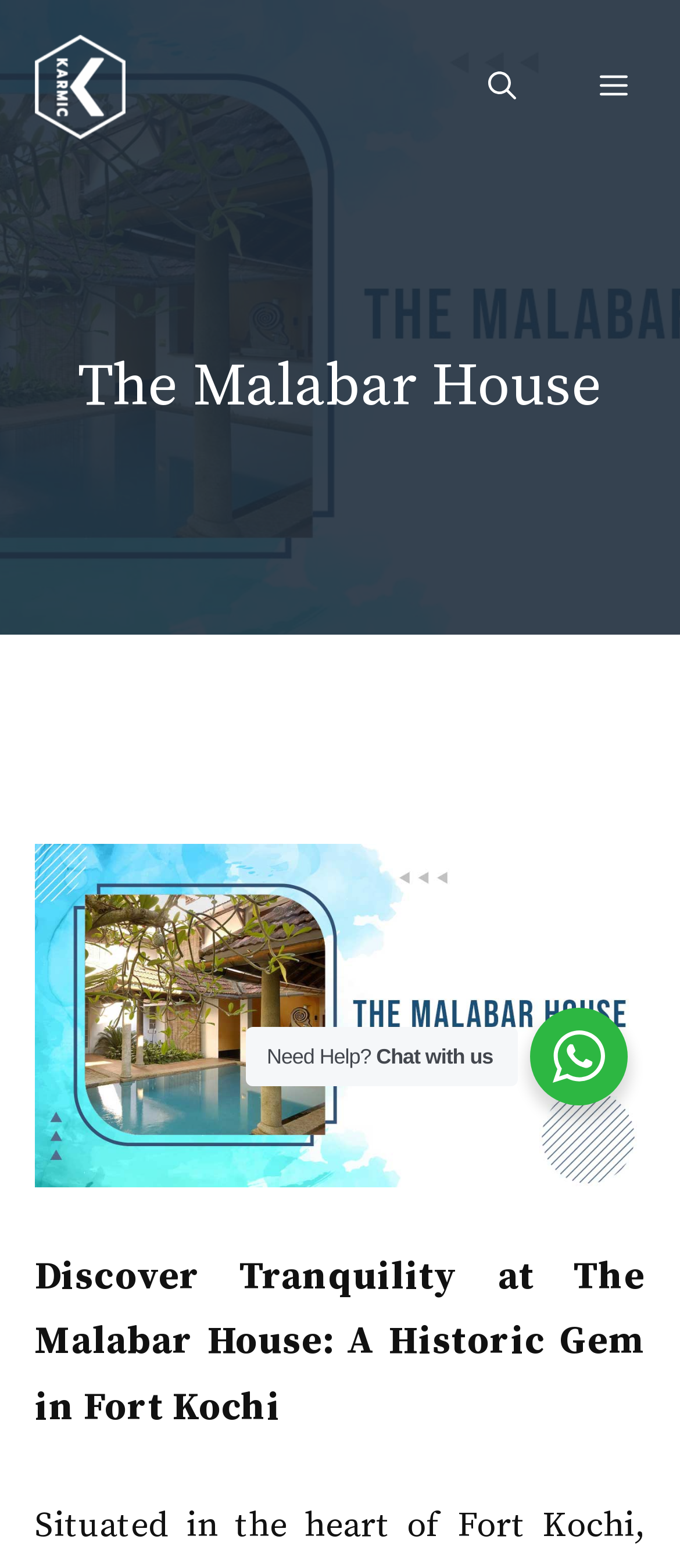Provide the bounding box coordinates of the HTML element this sentence describes: "Menu". The bounding box coordinates consist of four float numbers between 0 and 1, i.e., [left, top, right, bottom].

[0.821, 0.011, 0.974, 0.1]